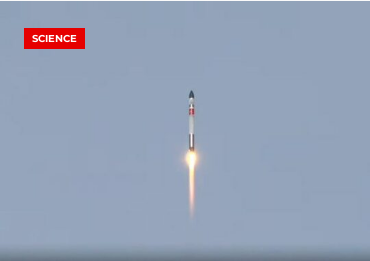Thoroughly describe the content and context of the image.

The image depicts a rocket launch against a clear blue sky, showcasing the moment just after liftoff. The rocket's powerful engines are ignited, emitting bright flames and smoke as it ascends into the atmosphere. Above the rocket, the word "SCIENCE" is prominently displayed in bold white letters on a vibrant red background, indicating the scientific significance of this event. This launch is part of an exciting trend in space exploration and technology, reflecting advancements in aerospace engineering and the ongoing quest for knowledge beyond our planet.